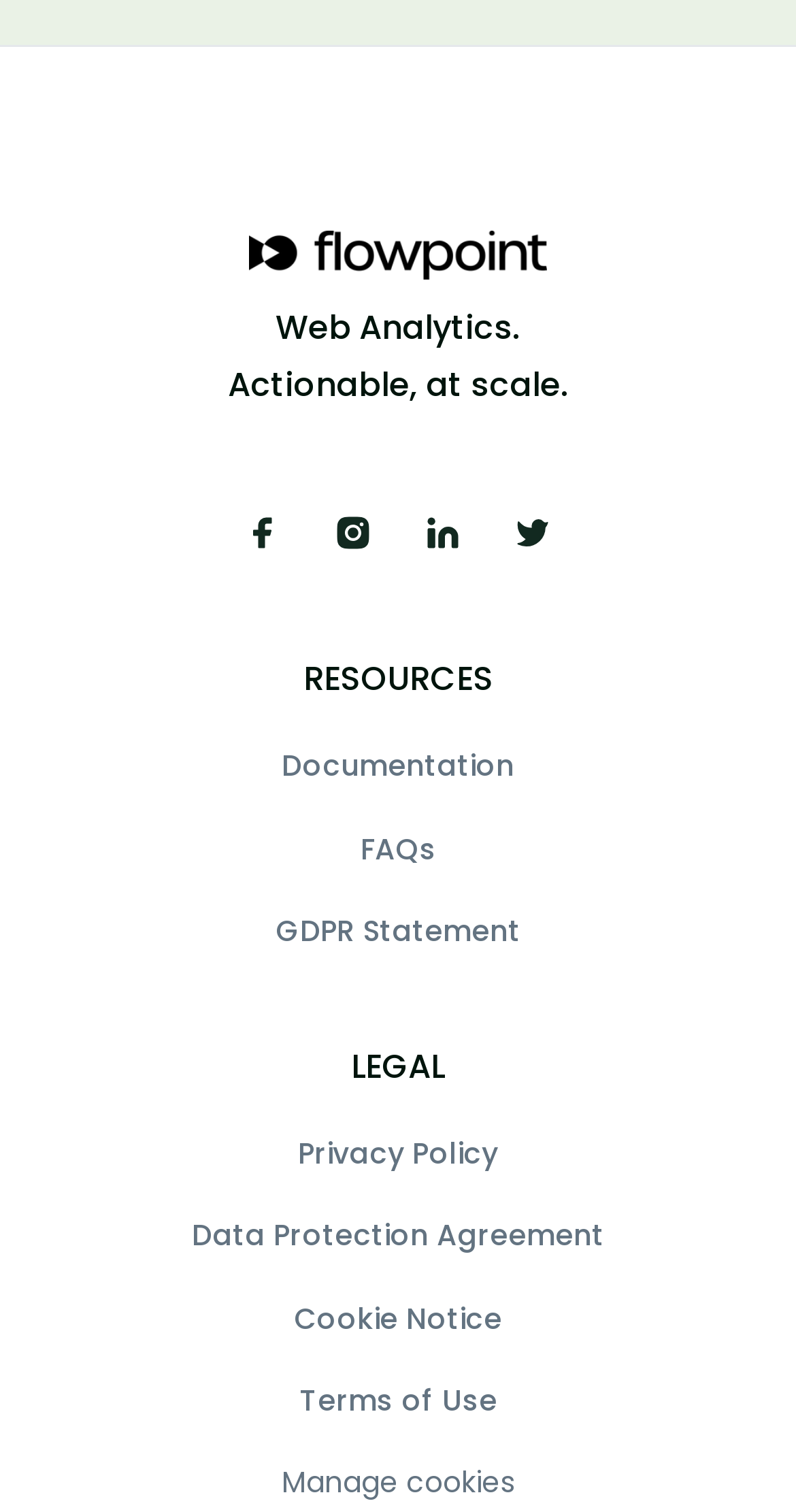Please find the bounding box coordinates of the element that must be clicked to perform the given instruction: "visit flowpoint.ai". The coordinates should be four float numbers from 0 to 1, i.e., [left, top, right, bottom].

[0.313, 0.153, 0.687, 0.185]